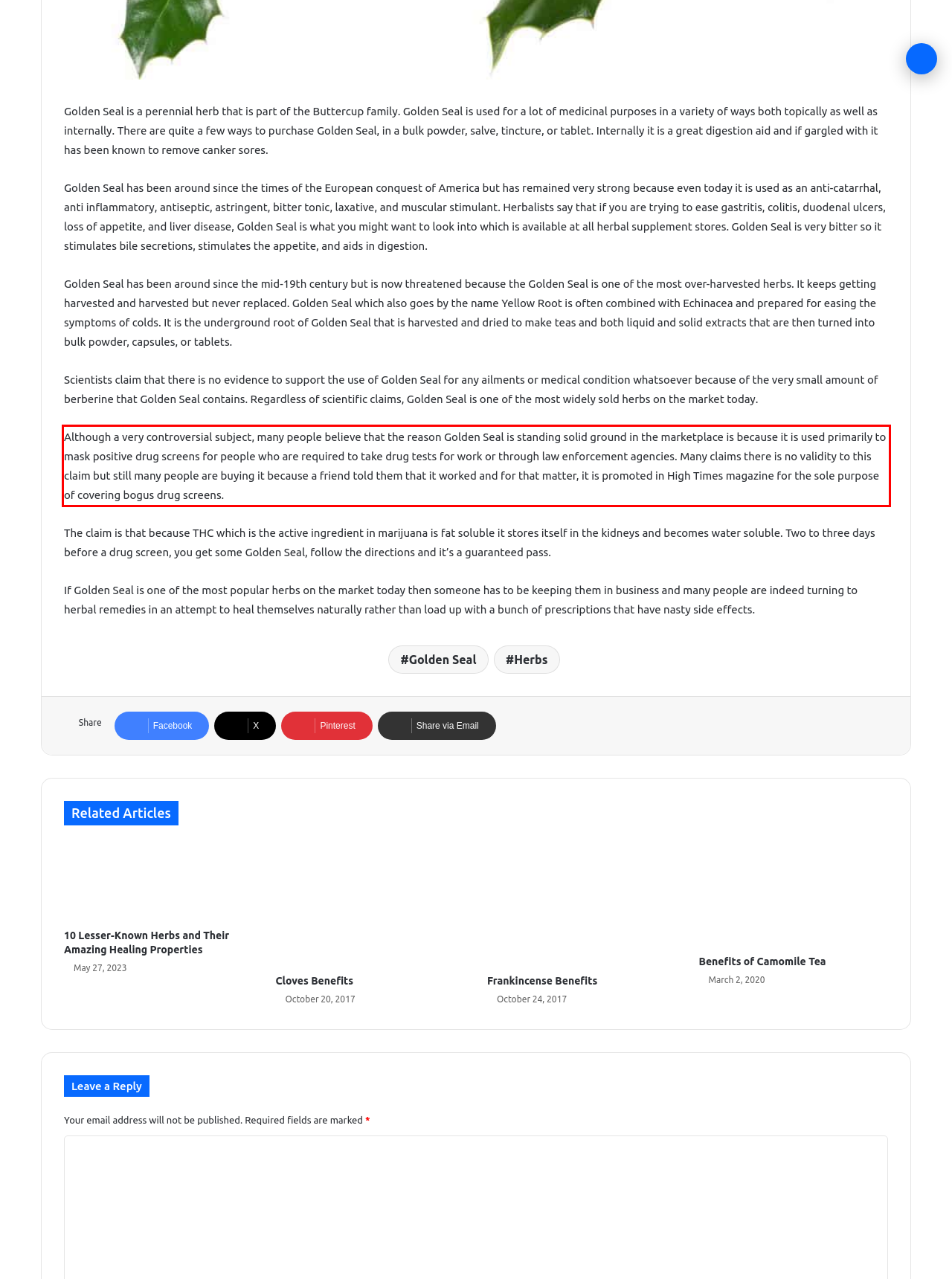You are presented with a screenshot containing a red rectangle. Extract the text found inside this red bounding box.

Although a very controversial subject, many people believe that the reason Golden Seal is standing solid ground in the marketplace is because it is used primarily to mask positive drug screens for people who are required to take drug tests for work or through law enforcement agencies. Many claims there is no validity to this claim but still many people are buying it because a friend told them that it worked and for that matter, it is promoted in High Times magazine for the sole purpose of covering bogus drug screens.